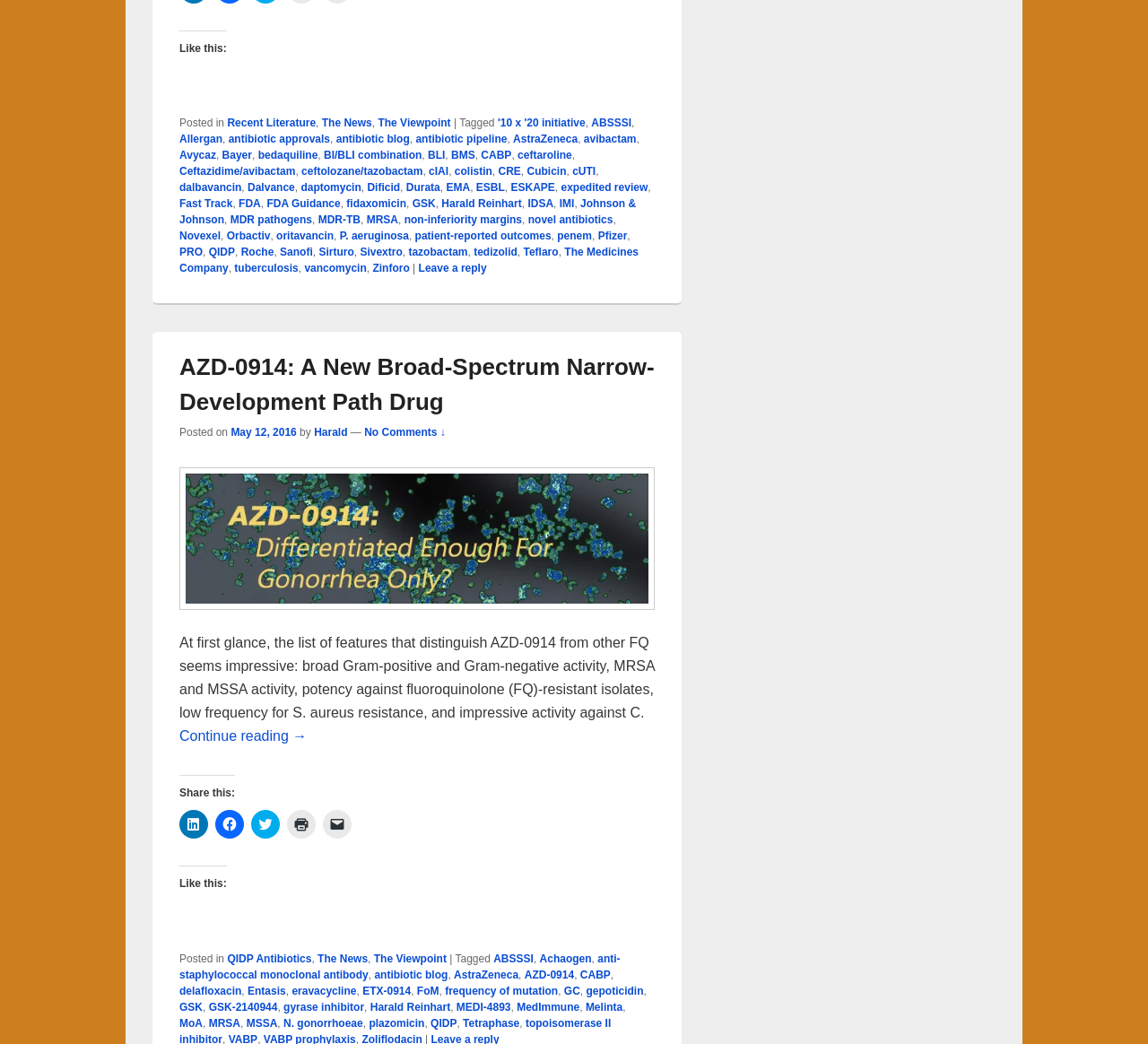Identify the coordinates of the bounding box for the element described below: "anti-staphylococcal monoclonal antibody". Return the coordinates as four float numbers between 0 and 1: [left, top, right, bottom].

[0.156, 0.912, 0.54, 0.939]